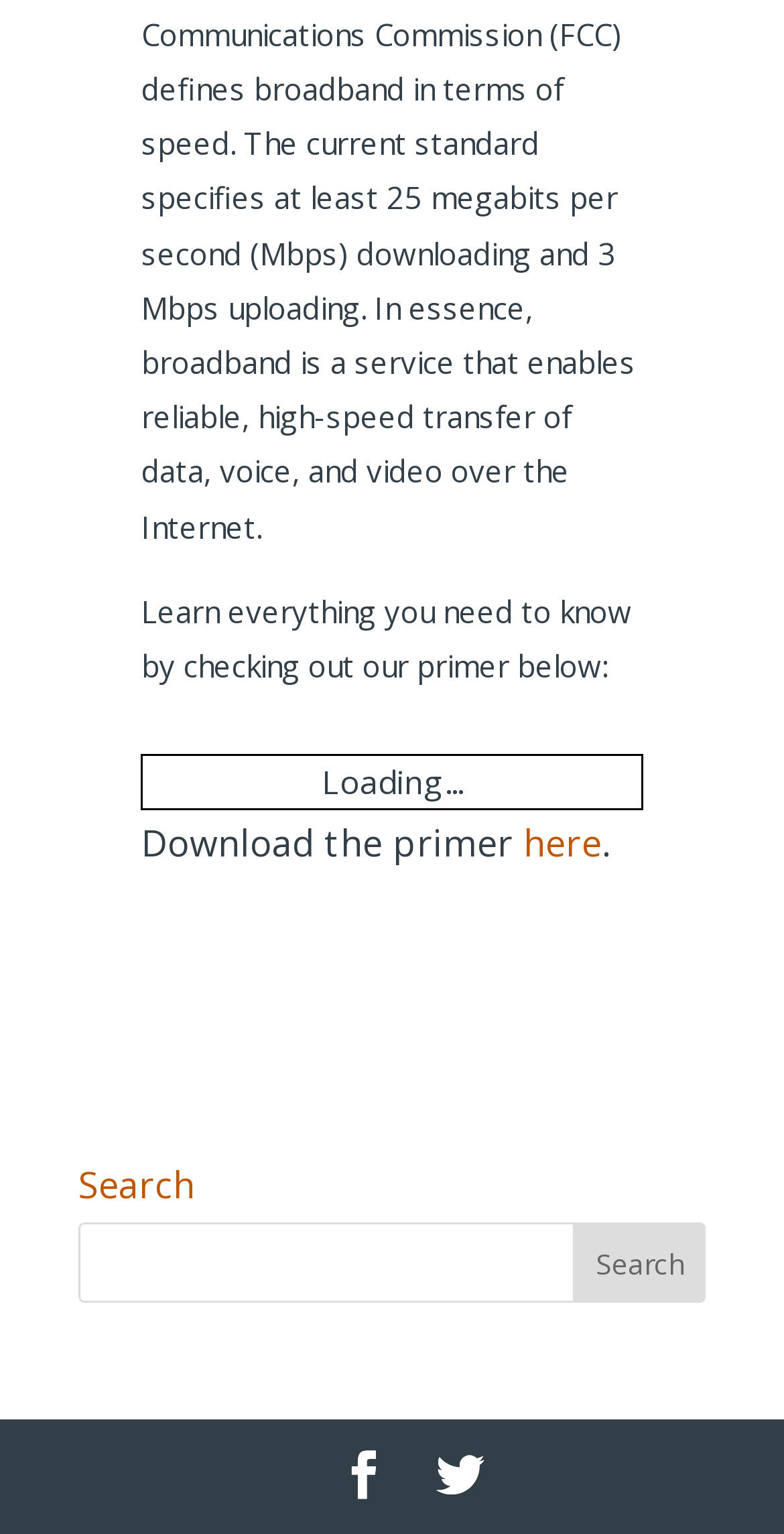Provide a brief response in the form of a single word or phrase:
What is the function of the search bar?

To search